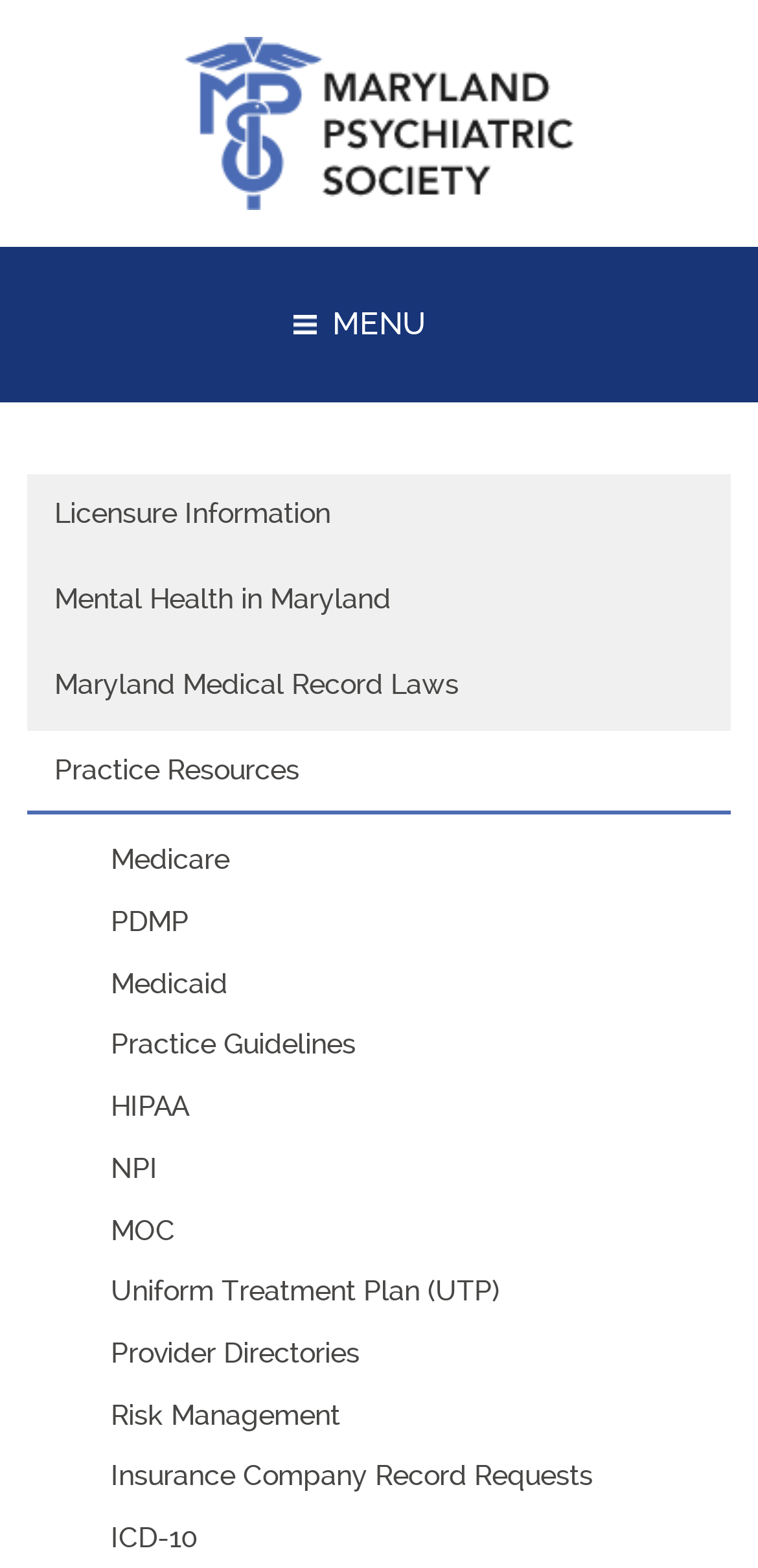Please specify the bounding box coordinates of the region to click in order to perform the following instruction: "Learn about Uniform Treatment Plan (UTP)".

[0.035, 0.805, 0.965, 0.844]